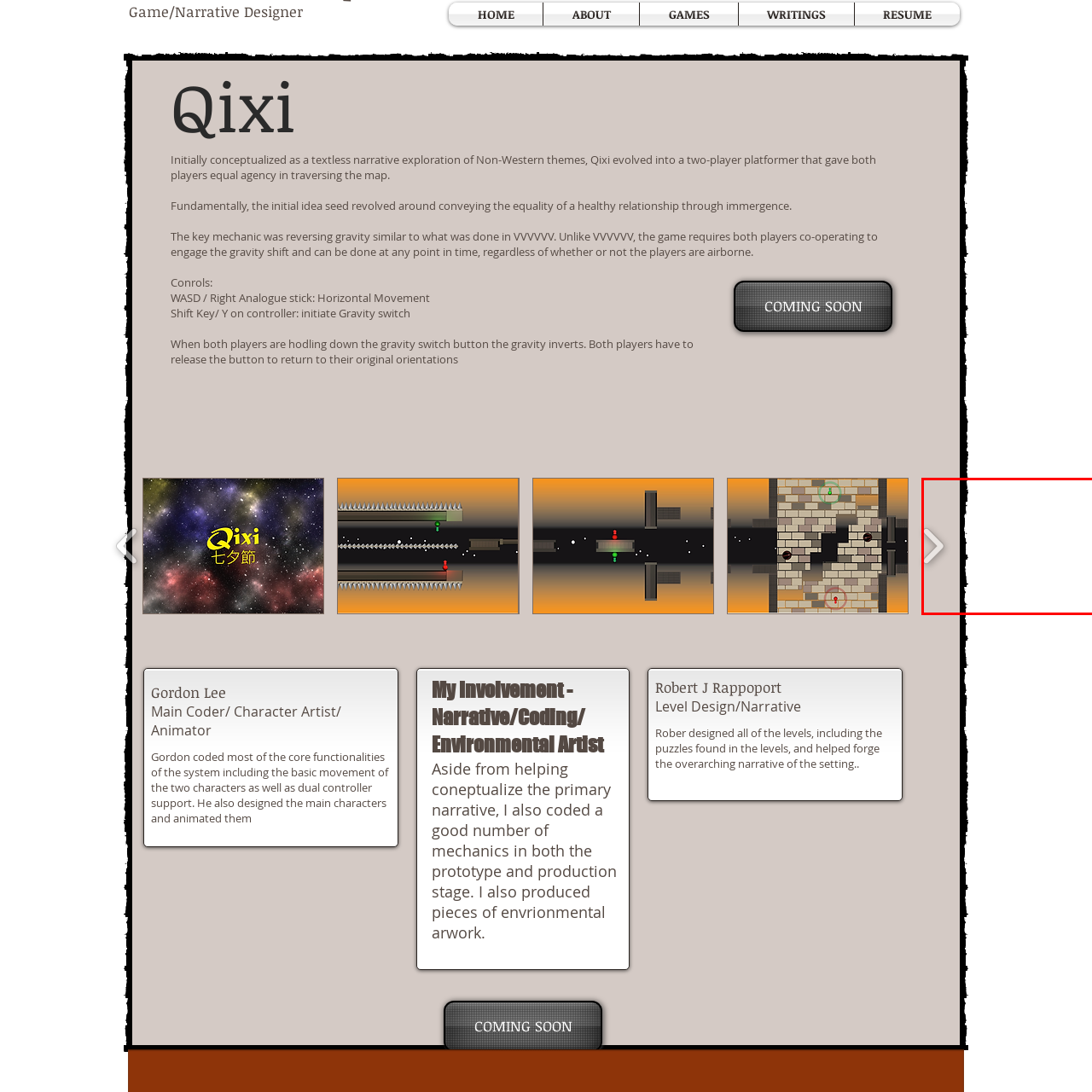Examine the area surrounded by the red box and describe it in detail.

The image showcases a navigation interface for a slider gallery featuring the game "Qixi." It has buttons for playing the gallery forward and backward, allowing users to cycle through game-related images. The current view highlights one of the images as part of a showcase for this narrative exploration game, which has evolved into a two-player platformer. Below the image, there is an area dedicated to showcasing various artwork, providing insights into the game's development and the thematic narrative. The design promotes interaction and engagement with the game's visual elements, inviting users to explore the creativity behind "Qixi."